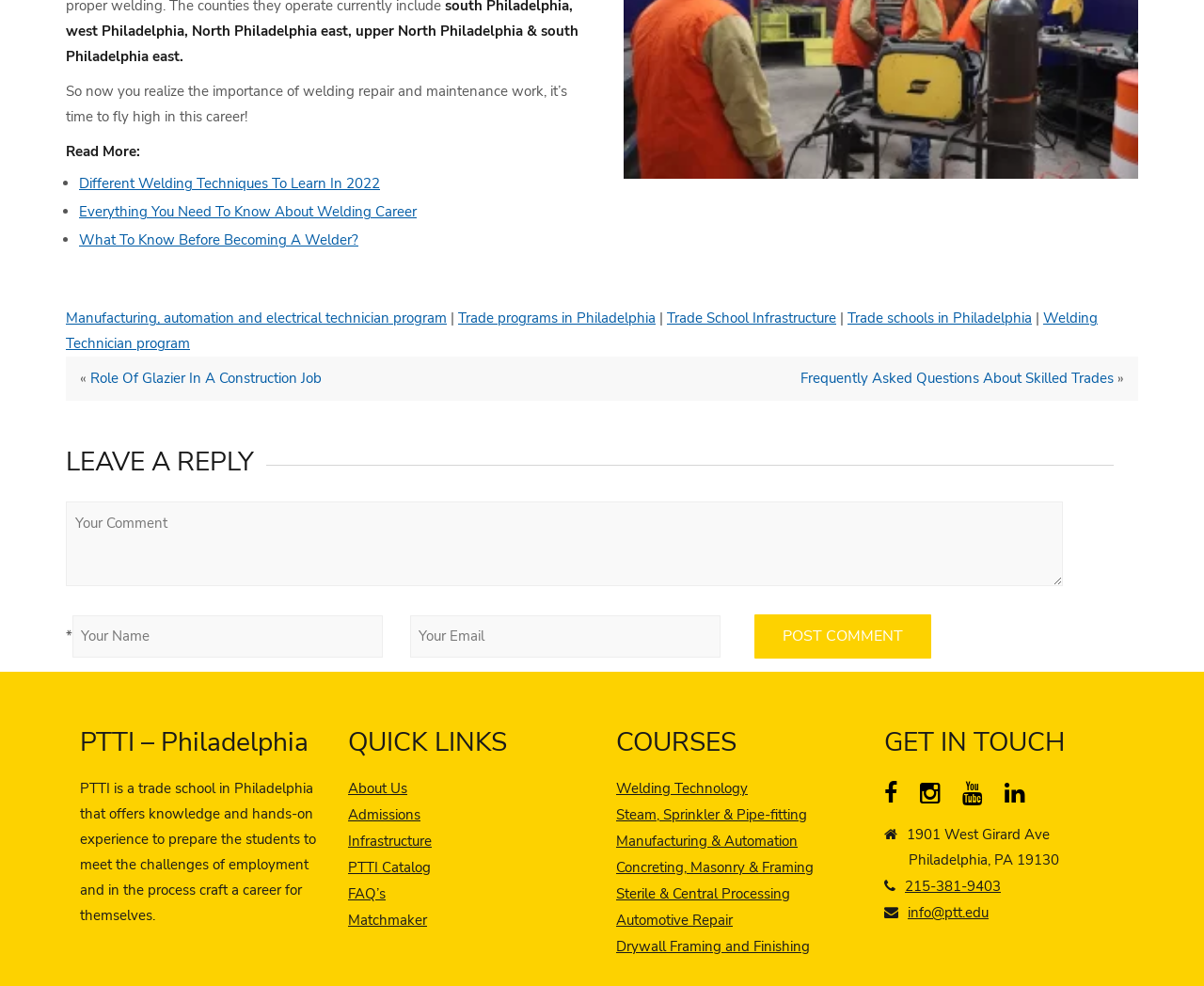Determine the bounding box coordinates of the region I should click to achieve the following instruction: "Click on the 'Post Comment' button". Ensure the bounding box coordinates are four float numbers between 0 and 1, i.e., [left, top, right, bottom].

[0.626, 0.623, 0.773, 0.668]